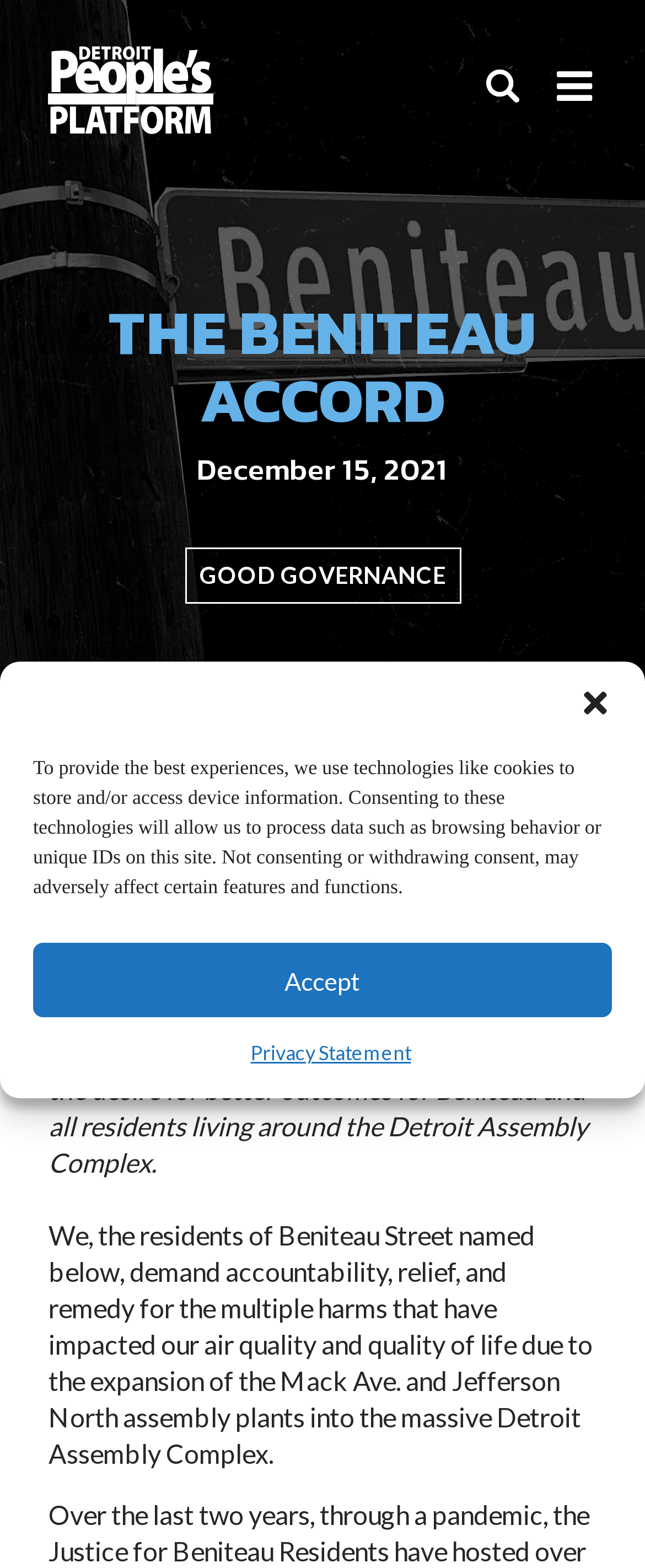What is the purpose of the accord? Examine the screenshot and reply using just one word or a brief phrase.

Shared demands and better outcomes